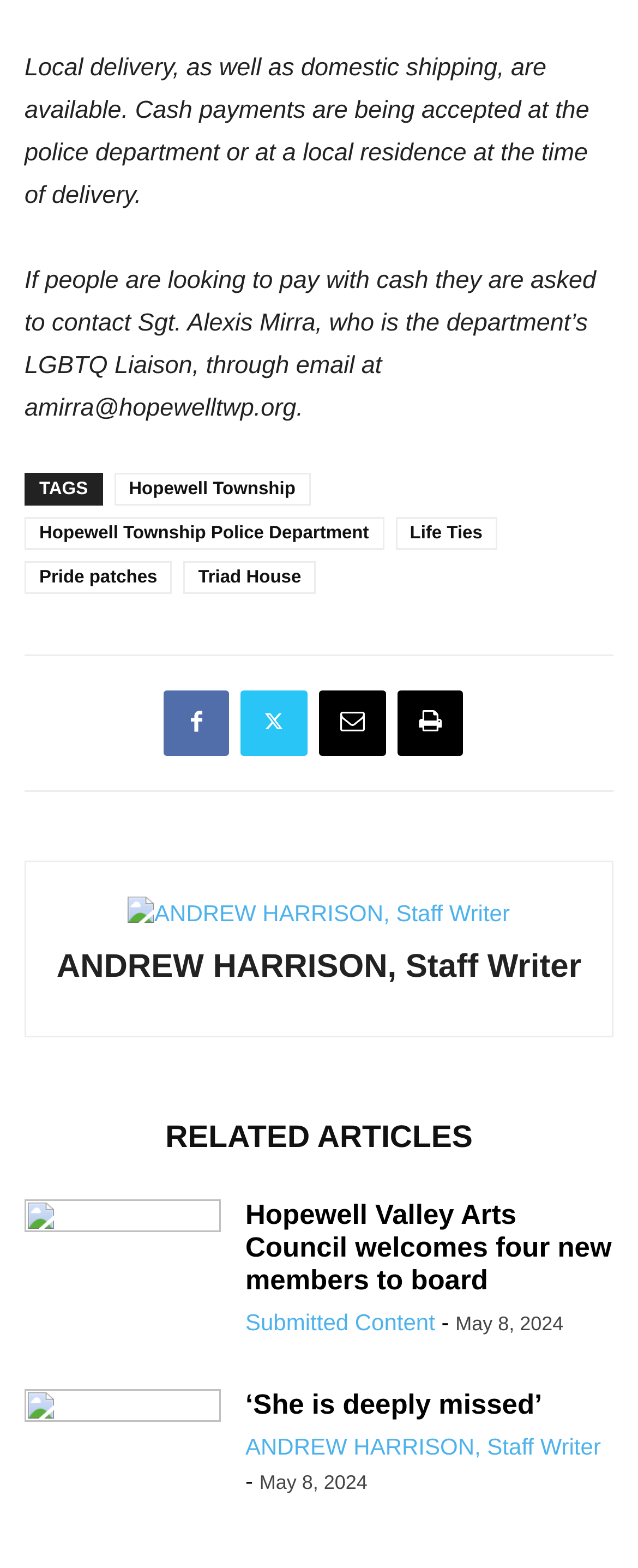Show the bounding box coordinates for the HTML element described as: "title="‘She is deeply missed’"".

[0.038, 0.886, 0.346, 0.979]